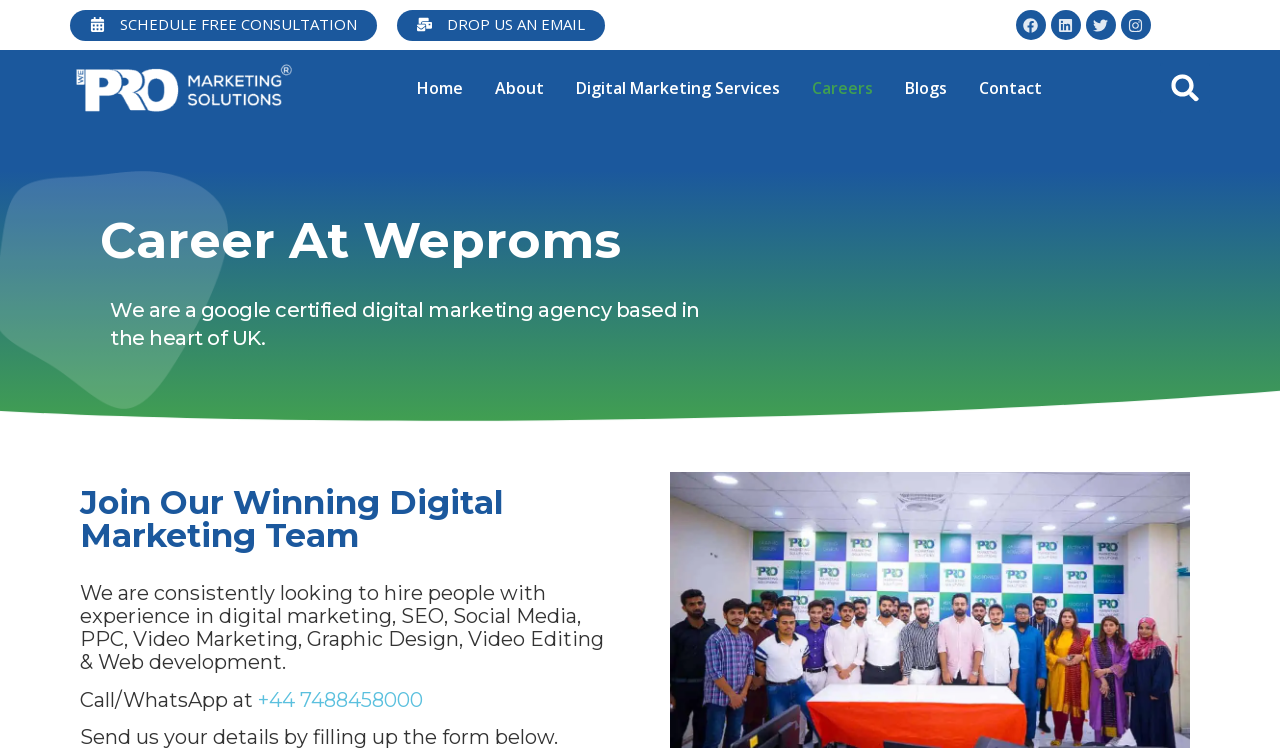Identify the coordinates of the bounding box for the element that must be clicked to accomplish the instruction: "Schedule a free consultation".

[0.055, 0.013, 0.295, 0.054]